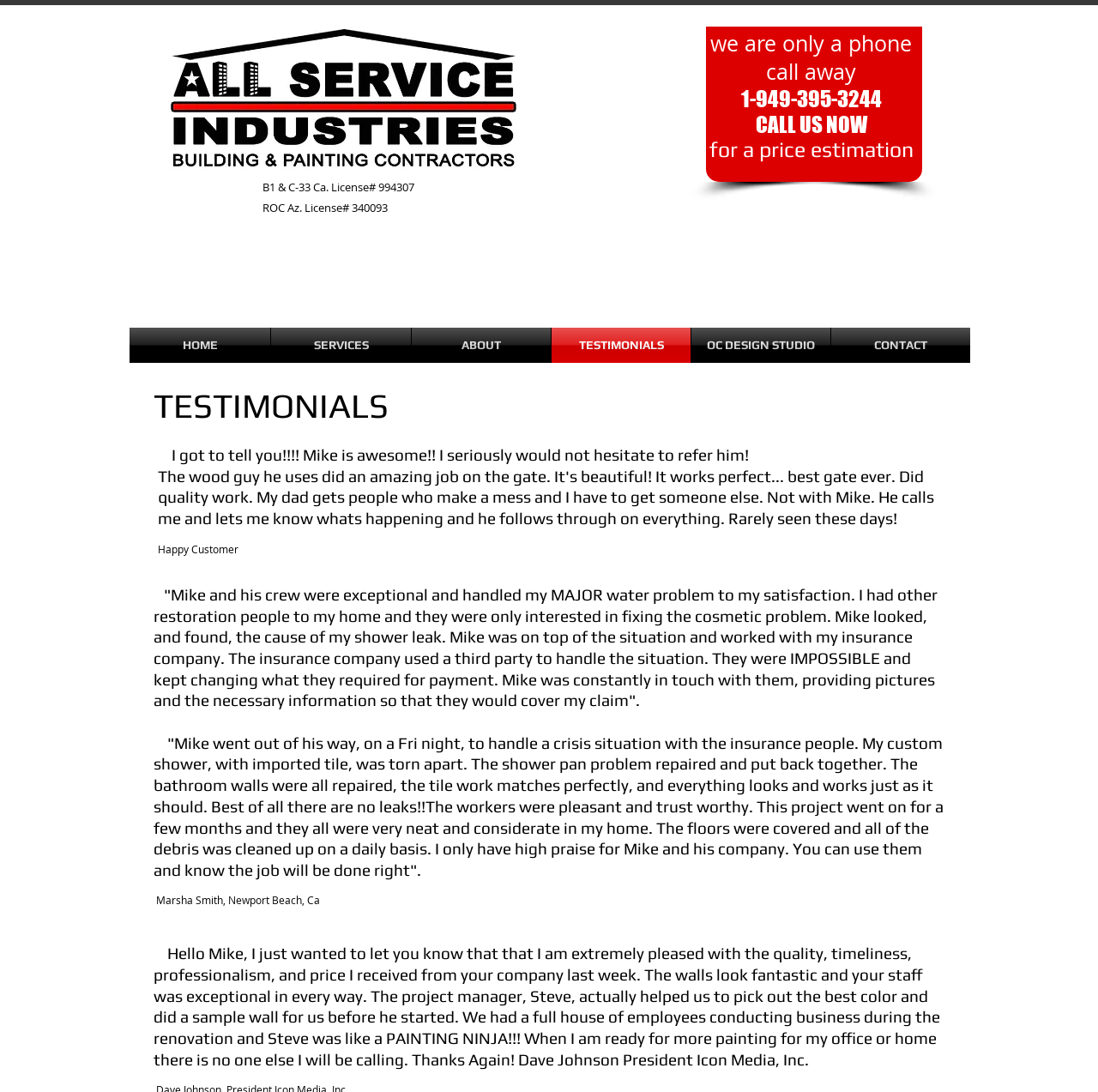What is the license number of the company in California?
Please ensure your answer to the question is detailed and covers all necessary aspects.

I found the license number by examining the heading elements on the webpage, specifically the one with the text 'B1 & C-33 Ca. License# 994307' which is located near the top of the page.